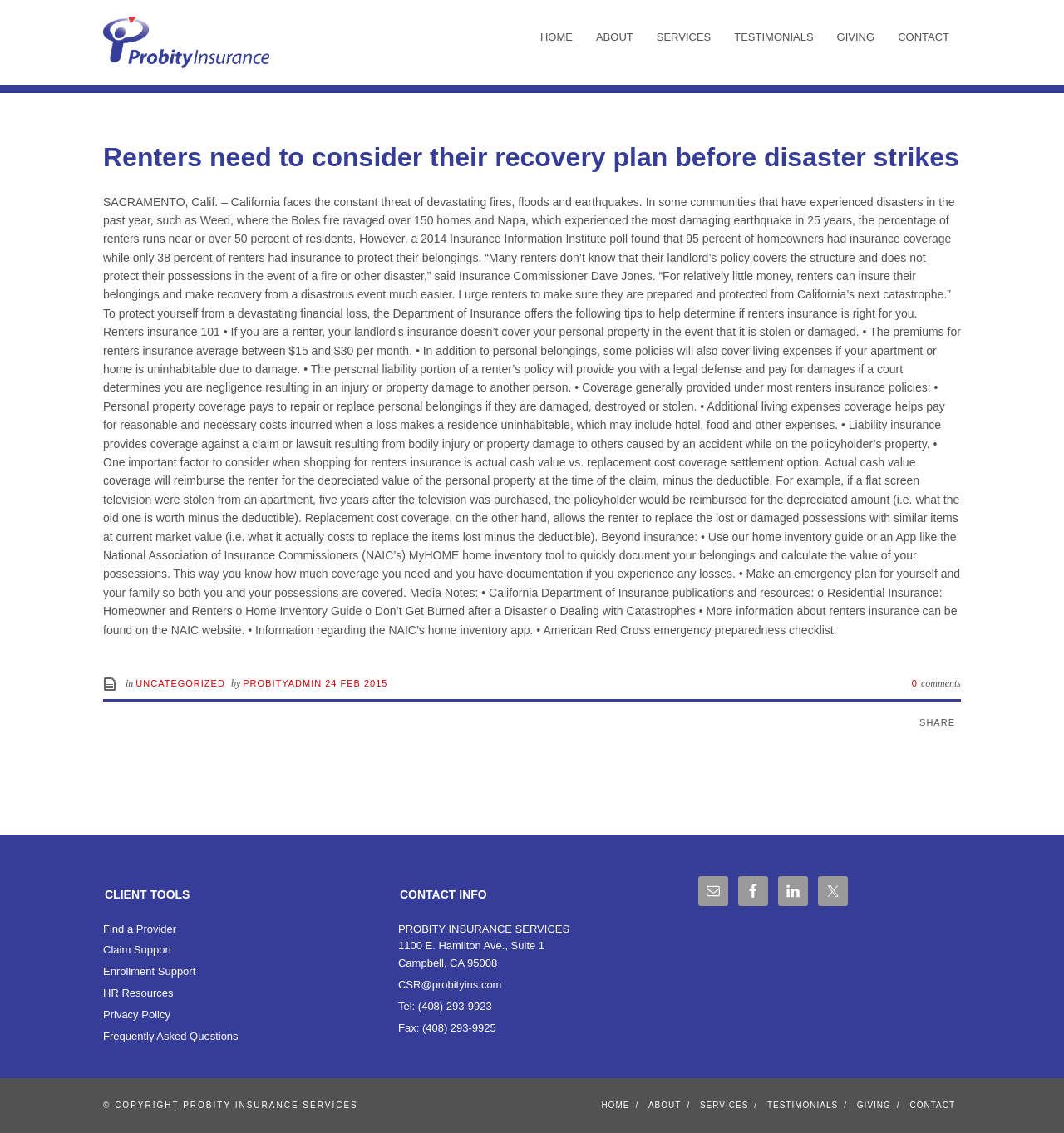Answer with a single word or phrase: 
What is the purpose of renters insurance?

To protect belongings